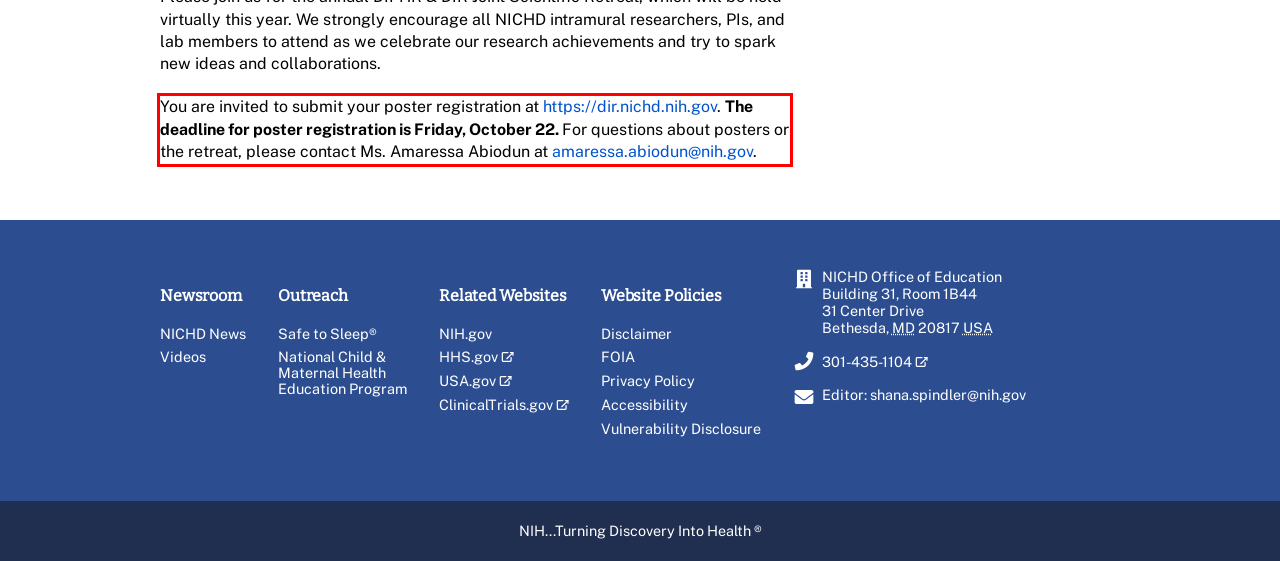Examine the screenshot of the webpage, locate the red bounding box, and perform OCR to extract the text contained within it.

You are invited to submit your poster registration at https://dir.nichd.nih.gov. The deadline for poster registration is Friday, October 22. For questions about posters or the retreat, please contact Ms. Amaressa Abiodun at amaressa.abiodun@nih.gov.